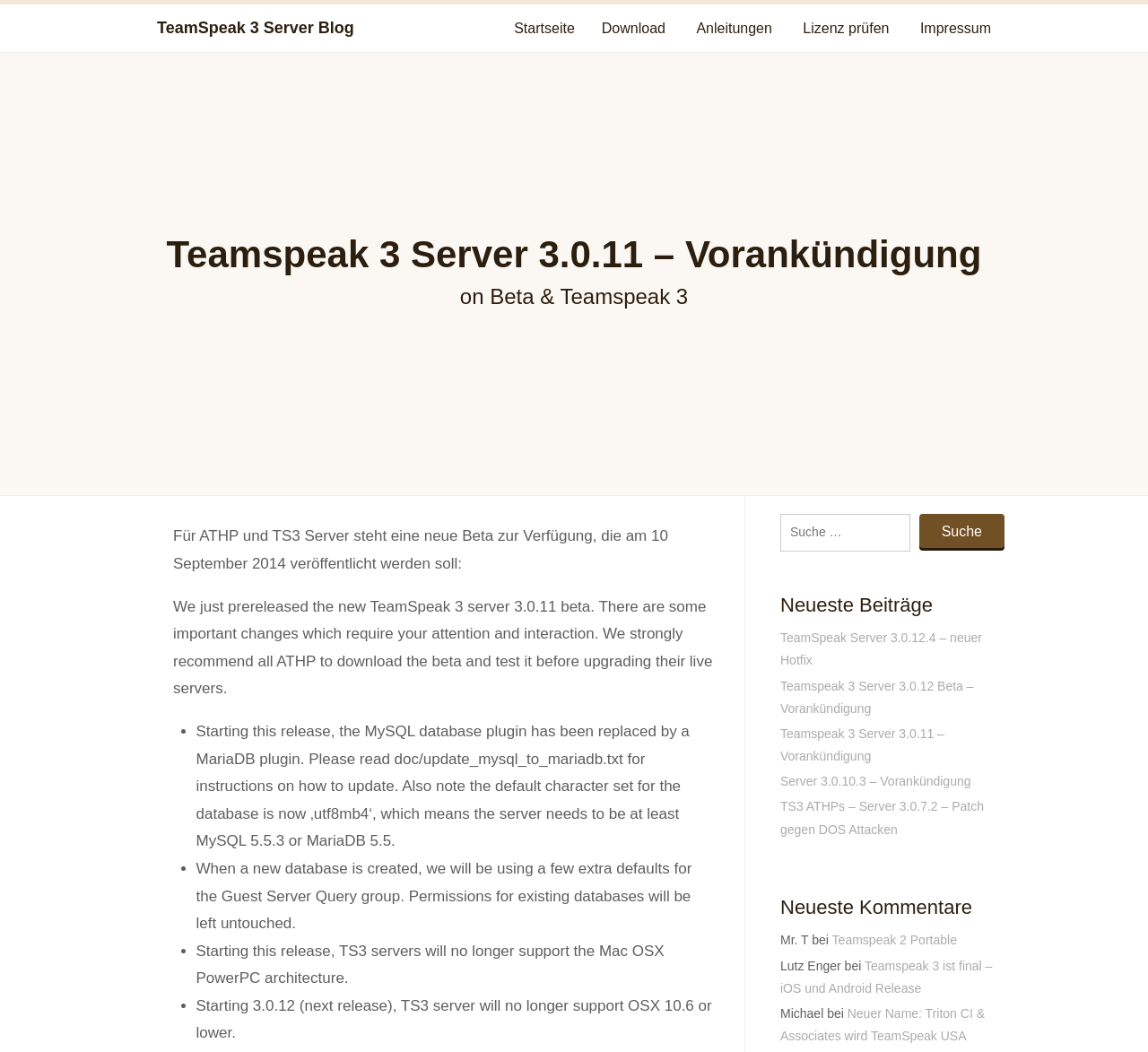Describe every aspect of the webpage comprehensively.

This webpage is about TeamSpeak 3 Server Blog, specifically focusing on the announcement of TeamSpeak 3 Server 3.0.11. At the top, there are several links to different sections of the blog, including "Startseite", "Download", "Anleitungen", "Lizenz prüfen", and "Impressum". 

Below the links, there are two headings: "Teamspeak 3 Server 3.0.11 – Vorankündigung" and "on Beta & Teamspeak 3". The second heading has two links, "Beta" and "Teamspeak 3", which are positioned side by side. 

Under the "Teamspeak 3" link, there is a block of text that announces the prerelease of the new TeamSpeak 3 server 3.0.11 beta, followed by a list of important changes, including the replacement of the MySQL database plugin with a MariaDB plugin, changes to the default character set for the database, and the removal of support for the Mac OSX PowerPC architecture. 

To the right of the list, there is a search box with a button labeled "Suche". Above the search box, there is a heading "Neueste Beiträge" (Latest Posts), followed by a list of links to recent blog posts. 

Below the search box, there is another heading "Neueste Kommentare" (Latest Comments), followed by a list of comments from users, including their names and the titles of the posts they commented on.